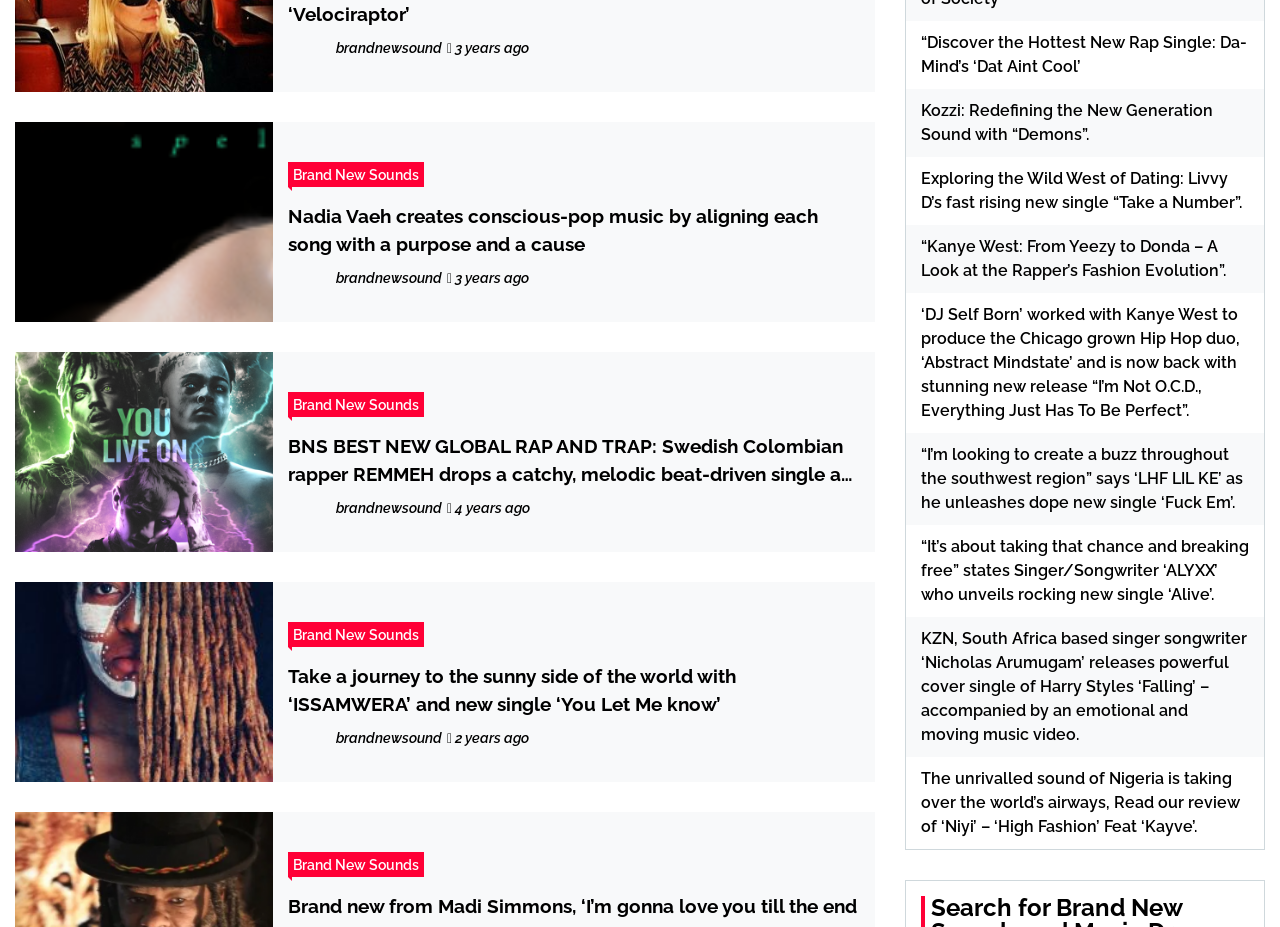What is the oldest article on this webpage?
Refer to the image and give a detailed answer to the question.

I looked at the StaticText elements on the webpage and found that the oldest article is 4 years old, based on the text '4 years ago'.